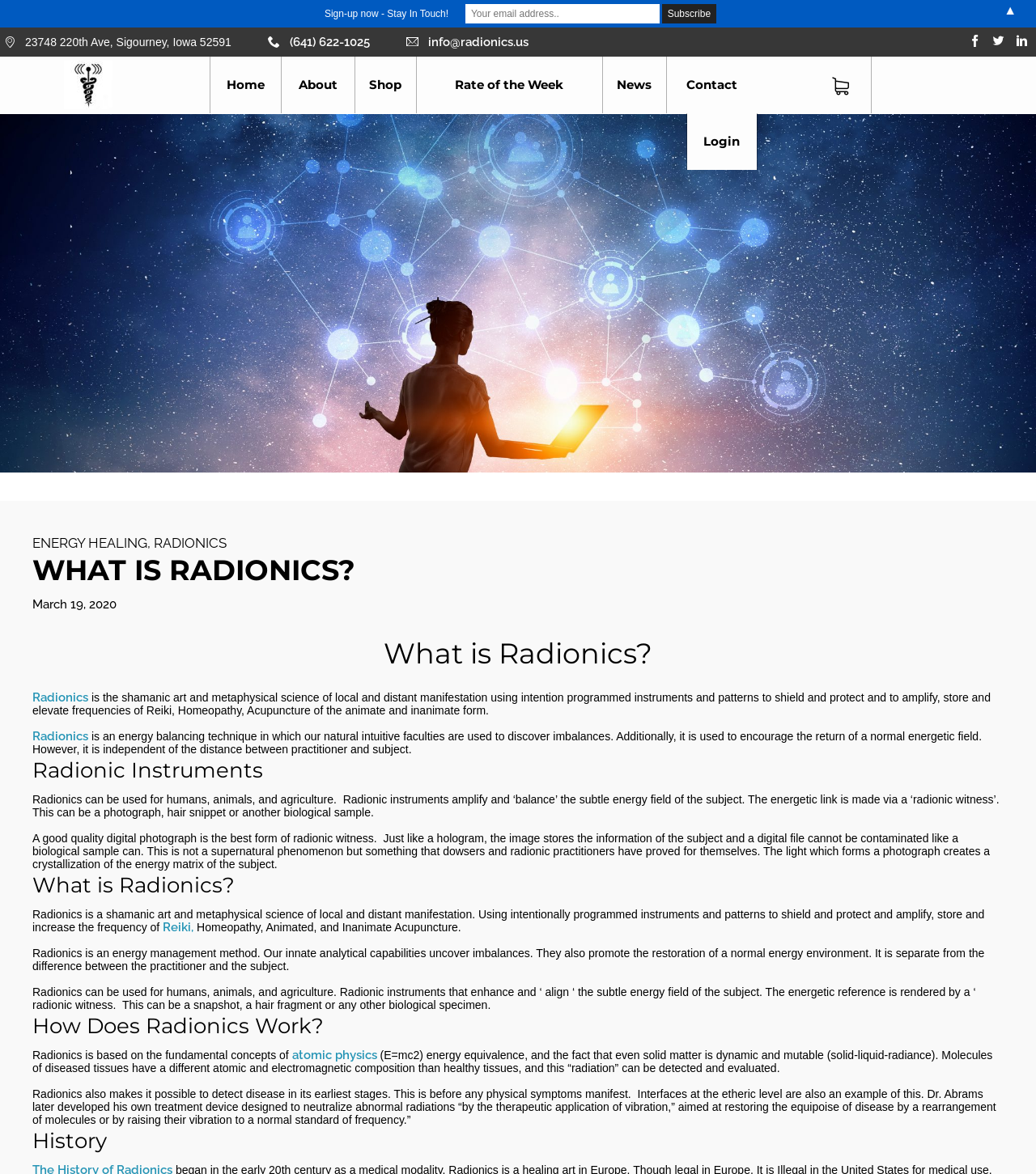Find the bounding box coordinates of the clickable area required to complete the following action: "View the 'ENERGY HEALING, RADIONICS' section".

[0.031, 0.454, 0.734, 0.471]